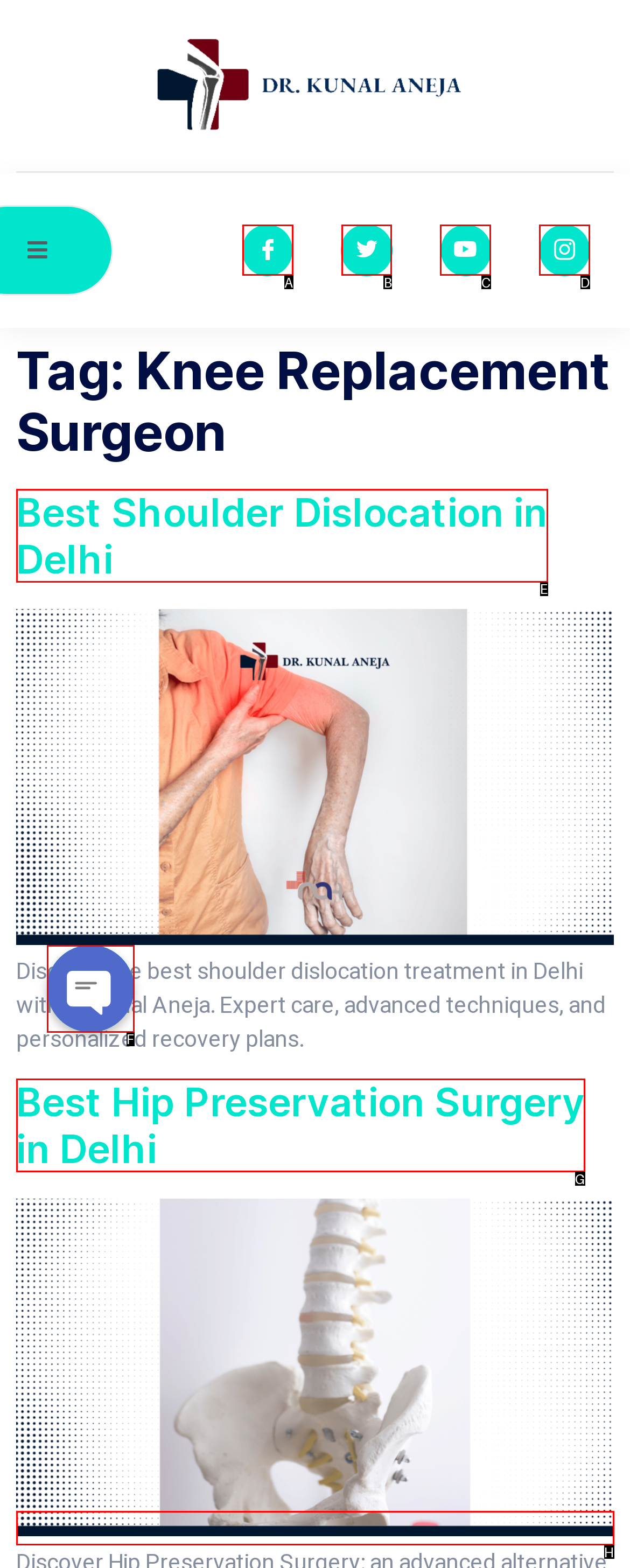Identify which option matches the following description: .chaty-sts1{fill: #FFFFFF;}.chaty-st0{fill: #808080;}
Answer by giving the letter of the correct option directly.

F